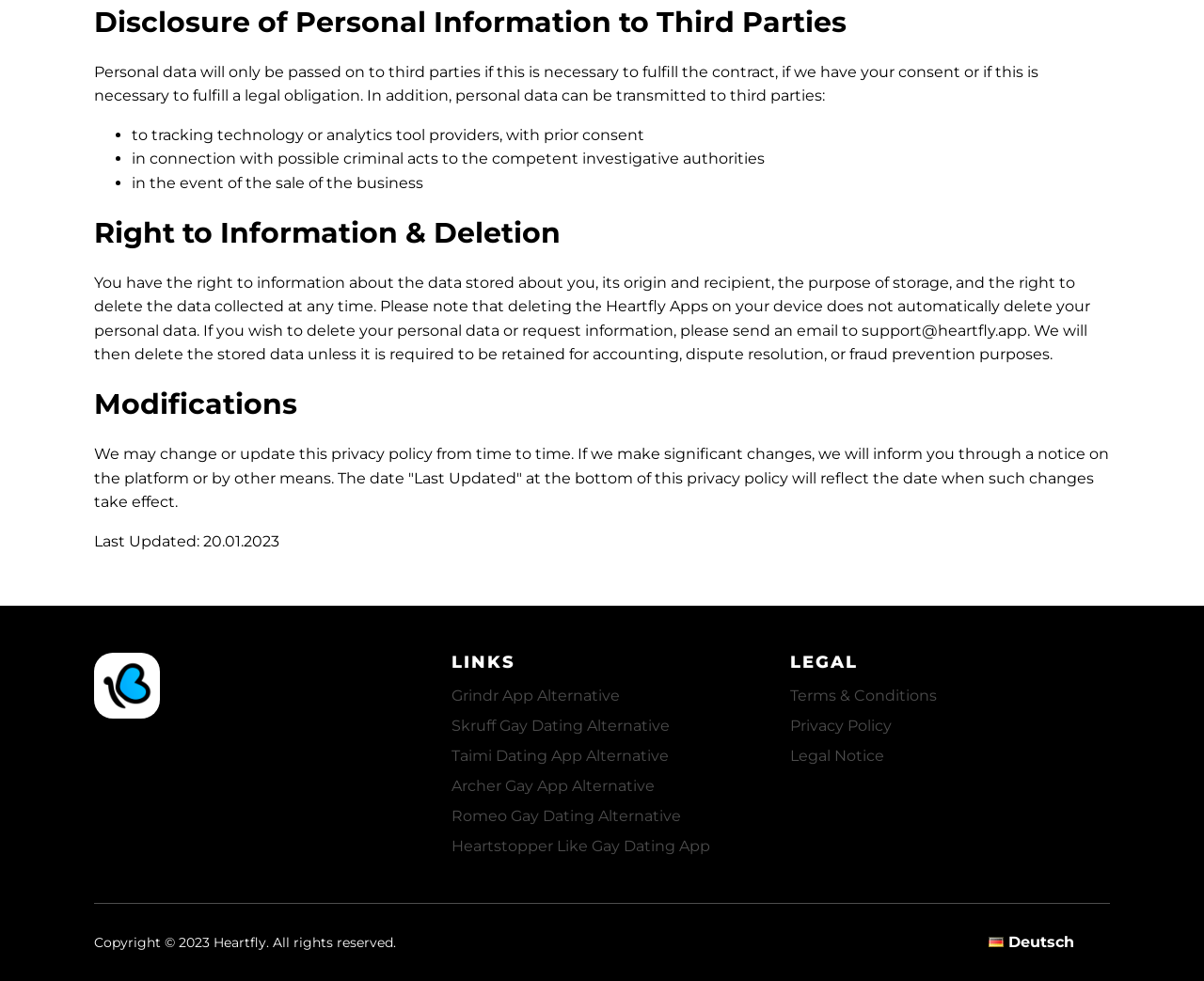What is the language of the 'Deutsch' link?
Could you answer the question in a detailed manner, providing as much information as possible?

The 'Deutsch' link is accompanied by a German flag icon, indicating that it is a link to a German language version of the webpage or content.